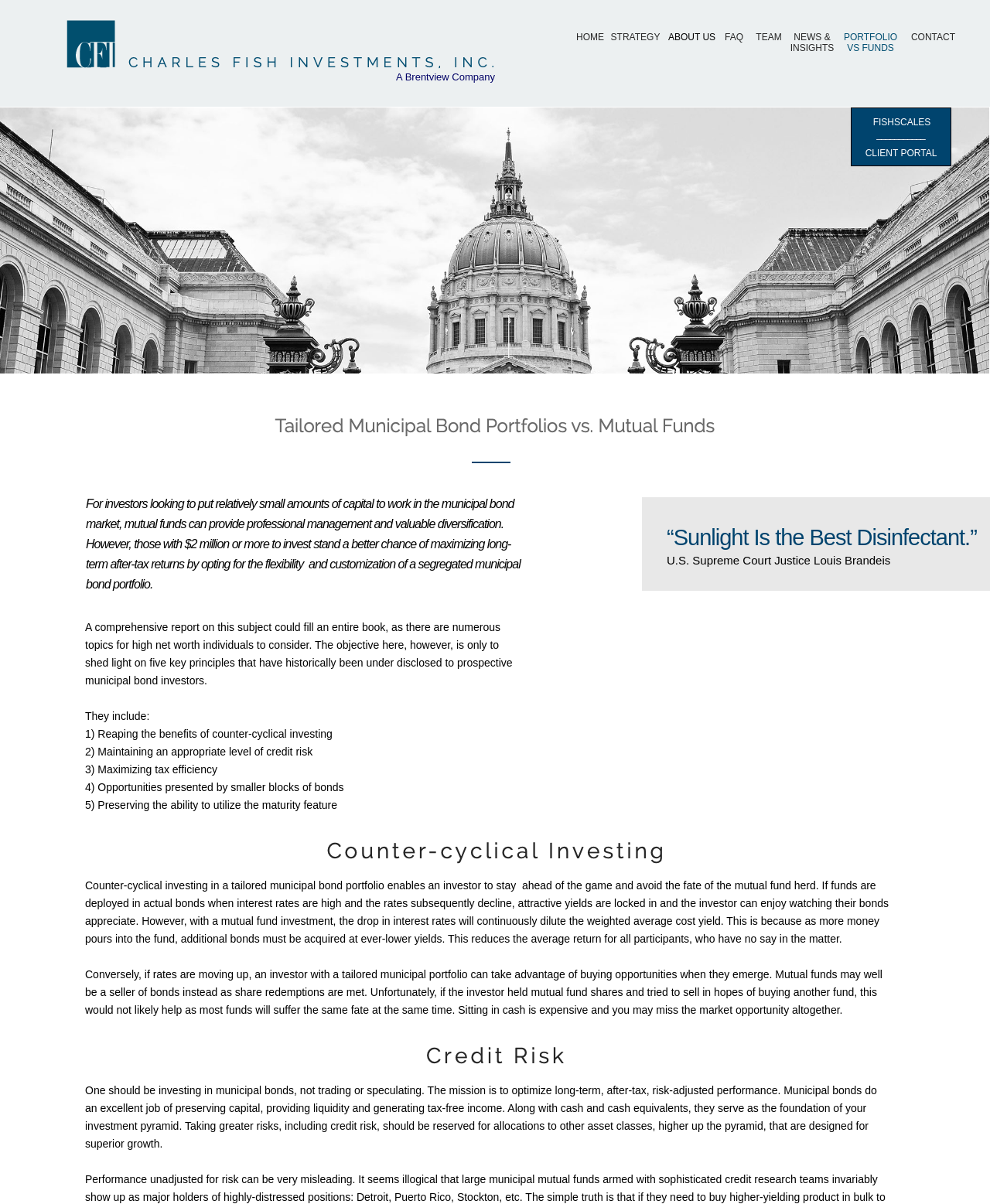Find the bounding box coordinates of the UI element according to this description: "CONTACT".

[0.914, 0.026, 0.971, 0.047]